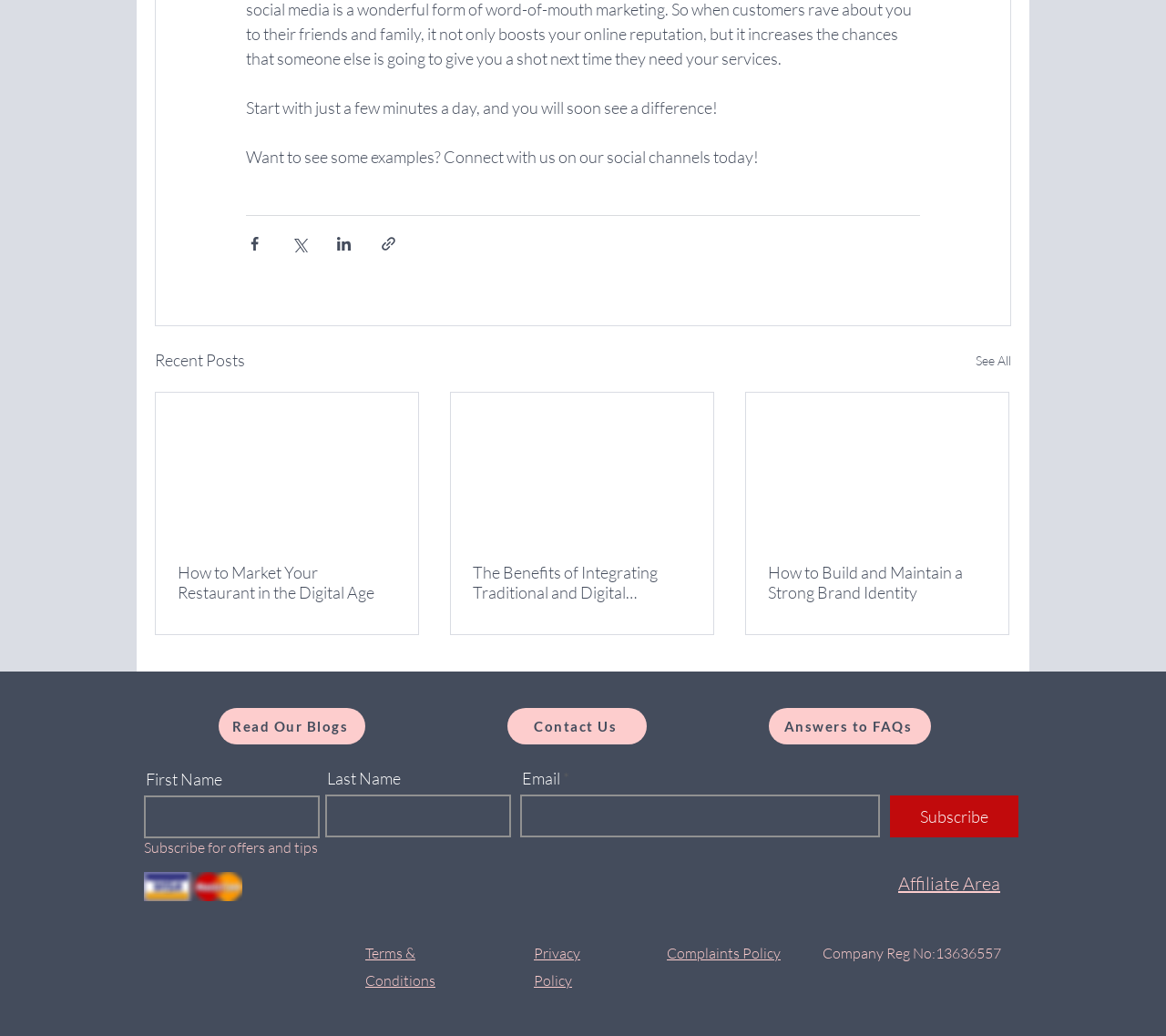What payment methods are accepted?
Give a one-word or short-phrase answer derived from the screenshot.

Visa and Mastercard